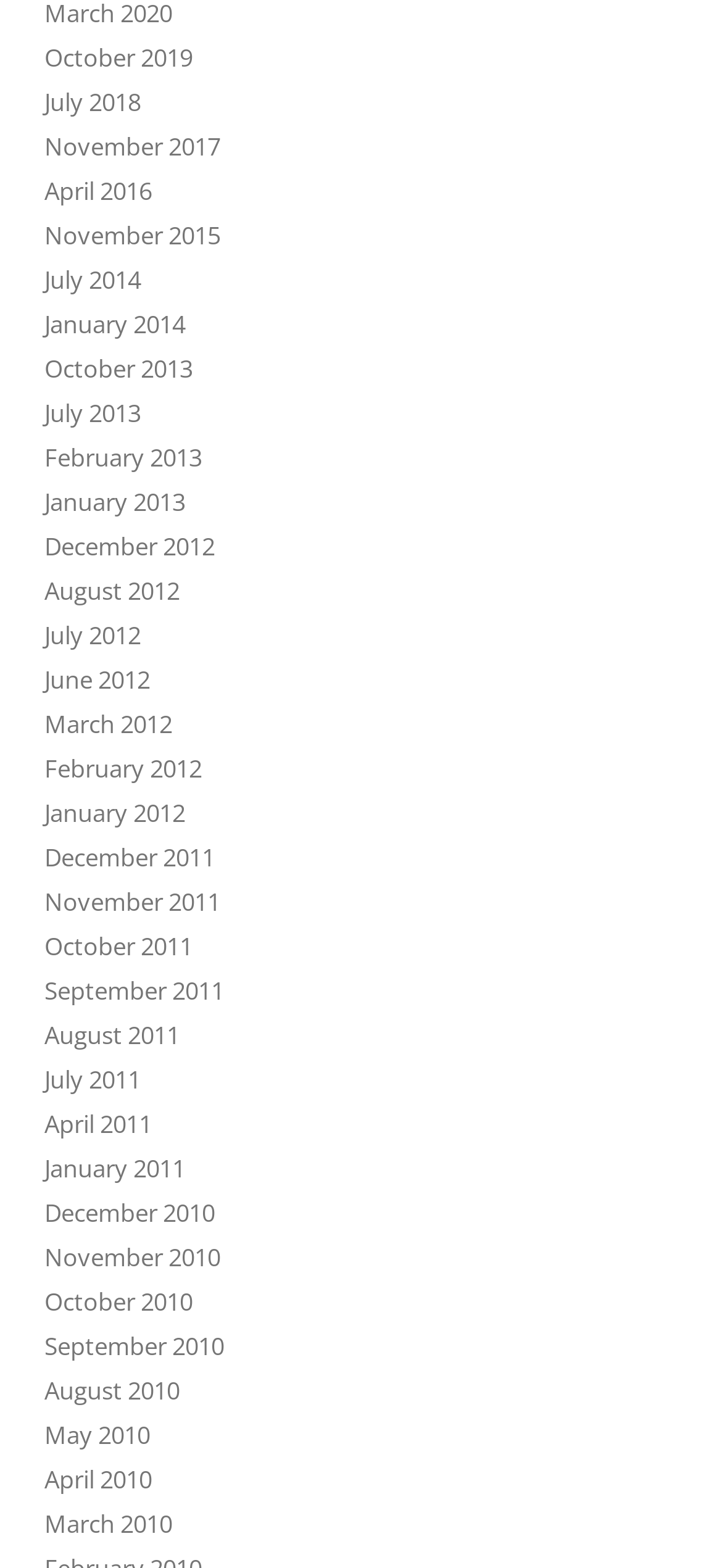Please give a succinct answer using a single word or phrase:
What is the earliest month available on this webpage?

January 2010